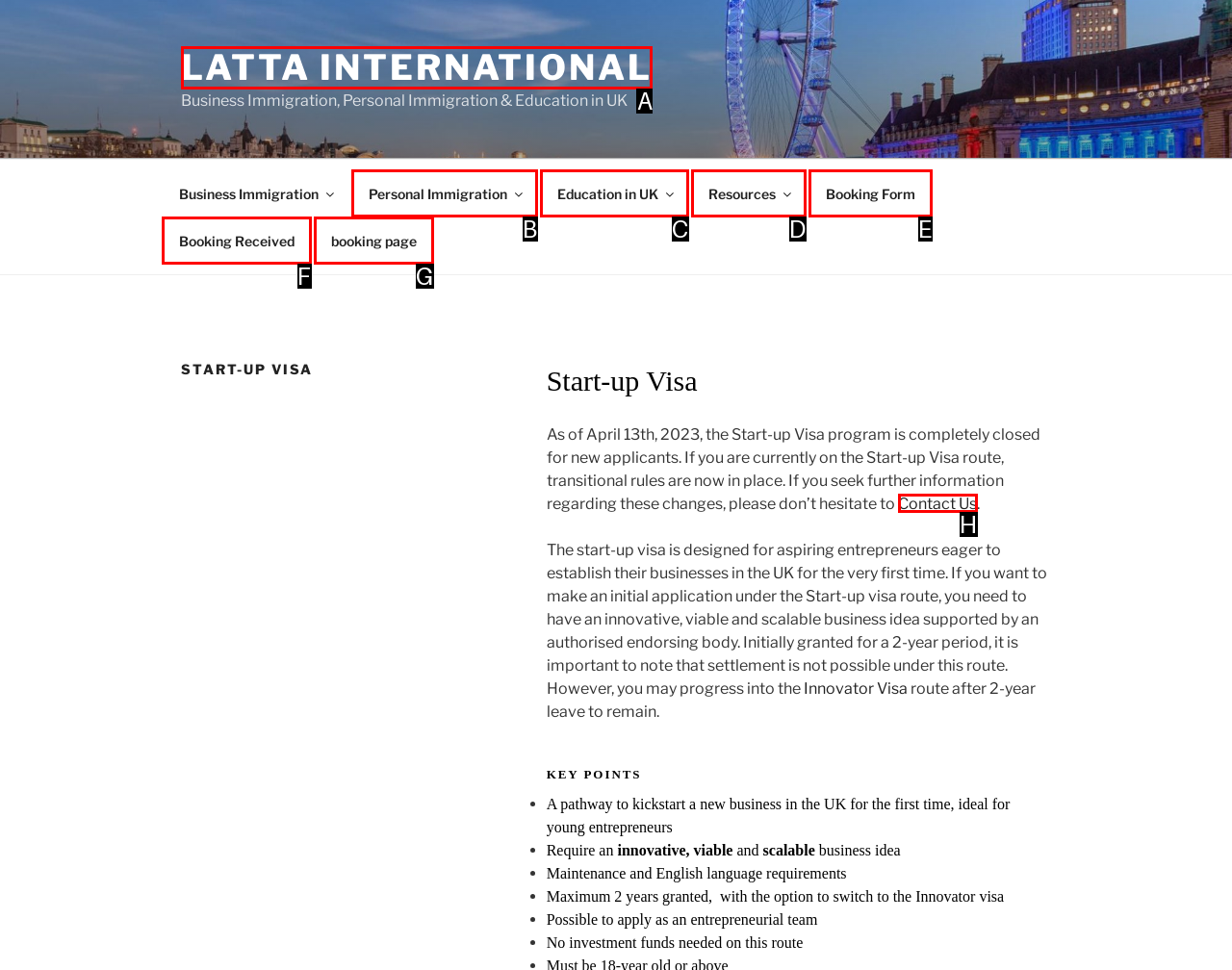Identify the HTML element you need to click to achieve the task: Contact Us. Respond with the corresponding letter of the option.

H